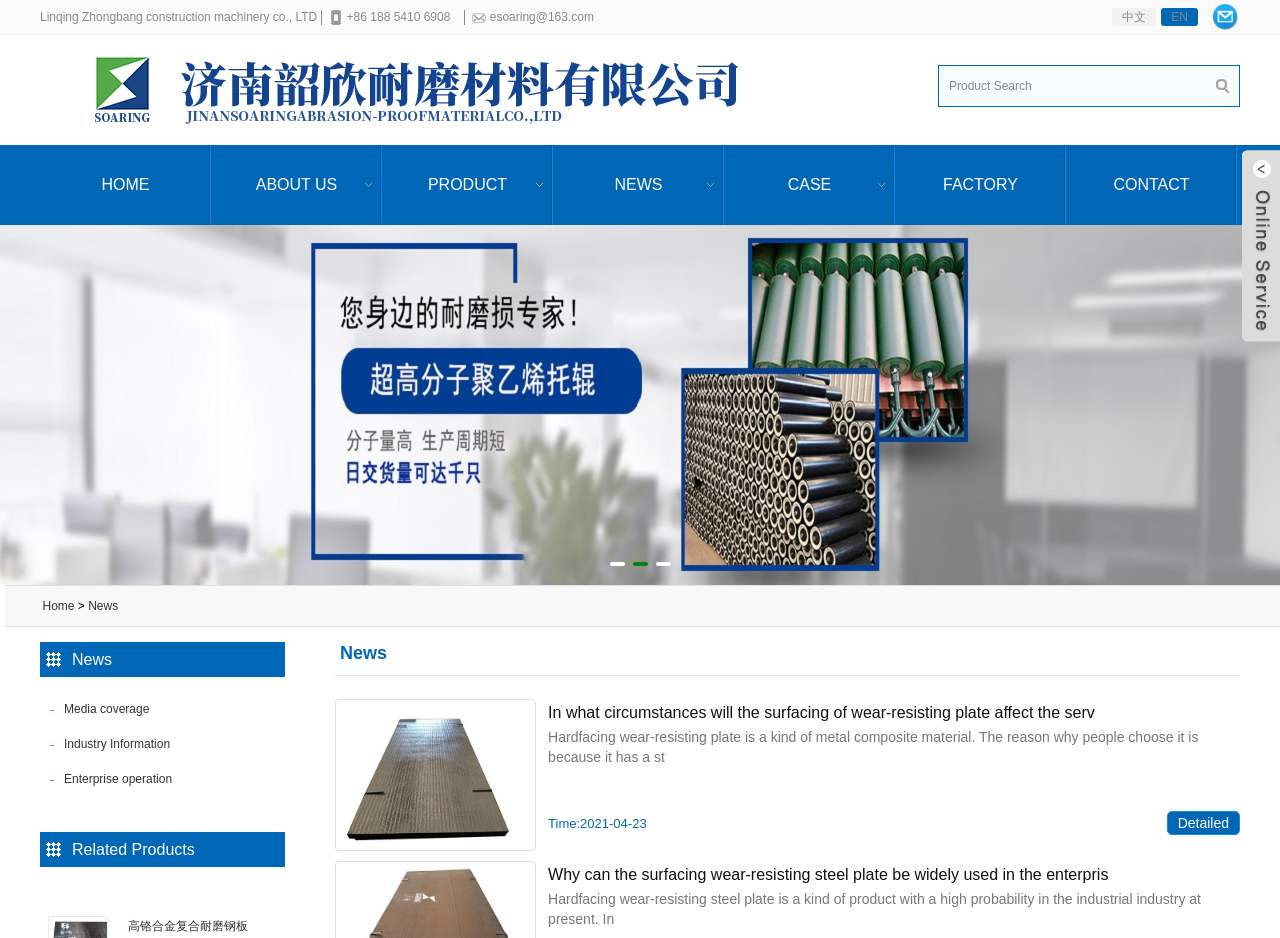Determine the bounding box coordinates for the region that must be clicked to execute the following instruction: "Switch to Chinese language".

[0.869, 0.009, 0.903, 0.028]